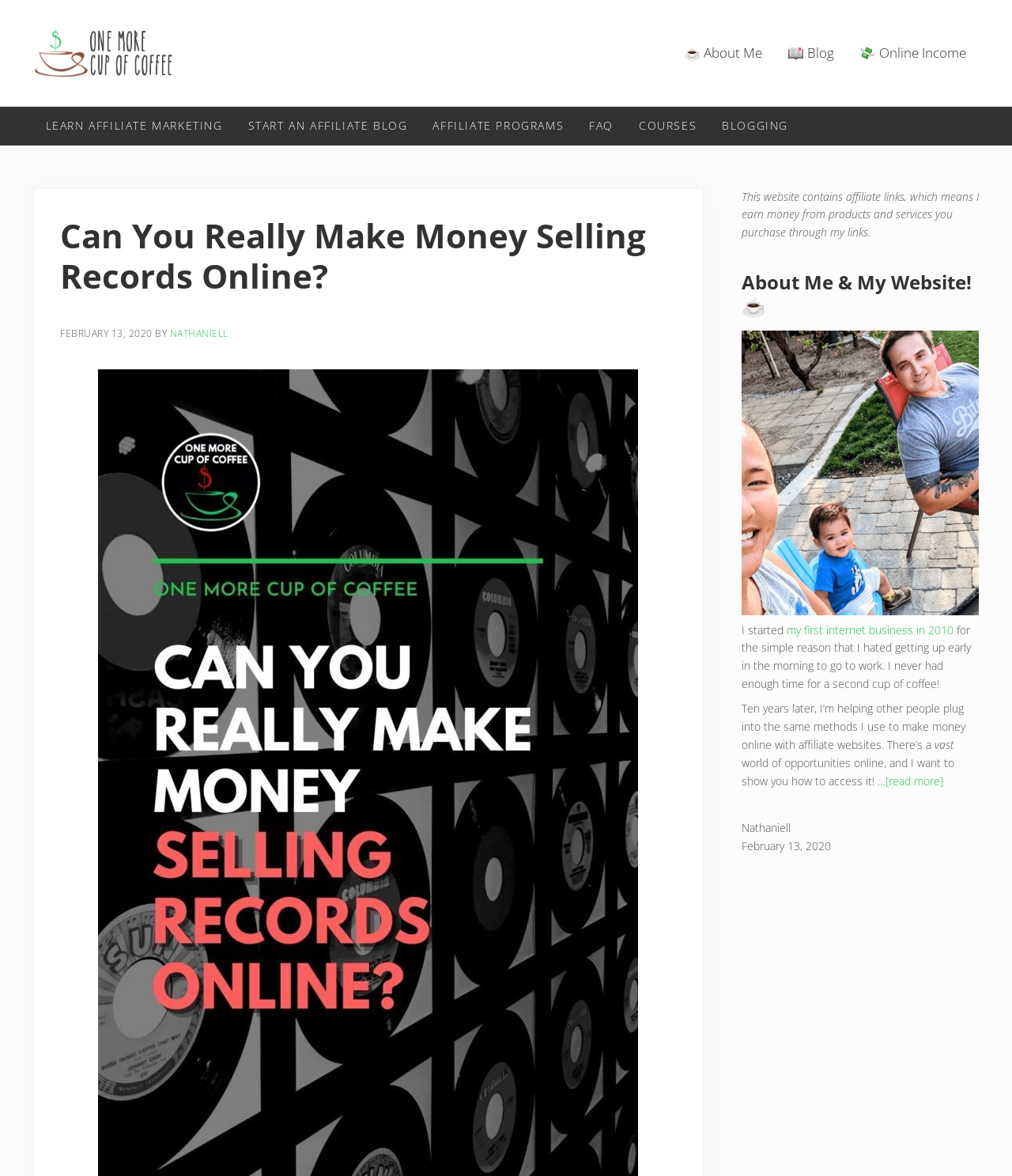Pinpoint the bounding box coordinates of the element that must be clicked to accomplish the following instruction: "Read the blog post". The coordinates should be in the format of four float numbers between 0 and 1, i.e., [left, top, right, bottom].

[0.06, 0.183, 0.669, 0.252]